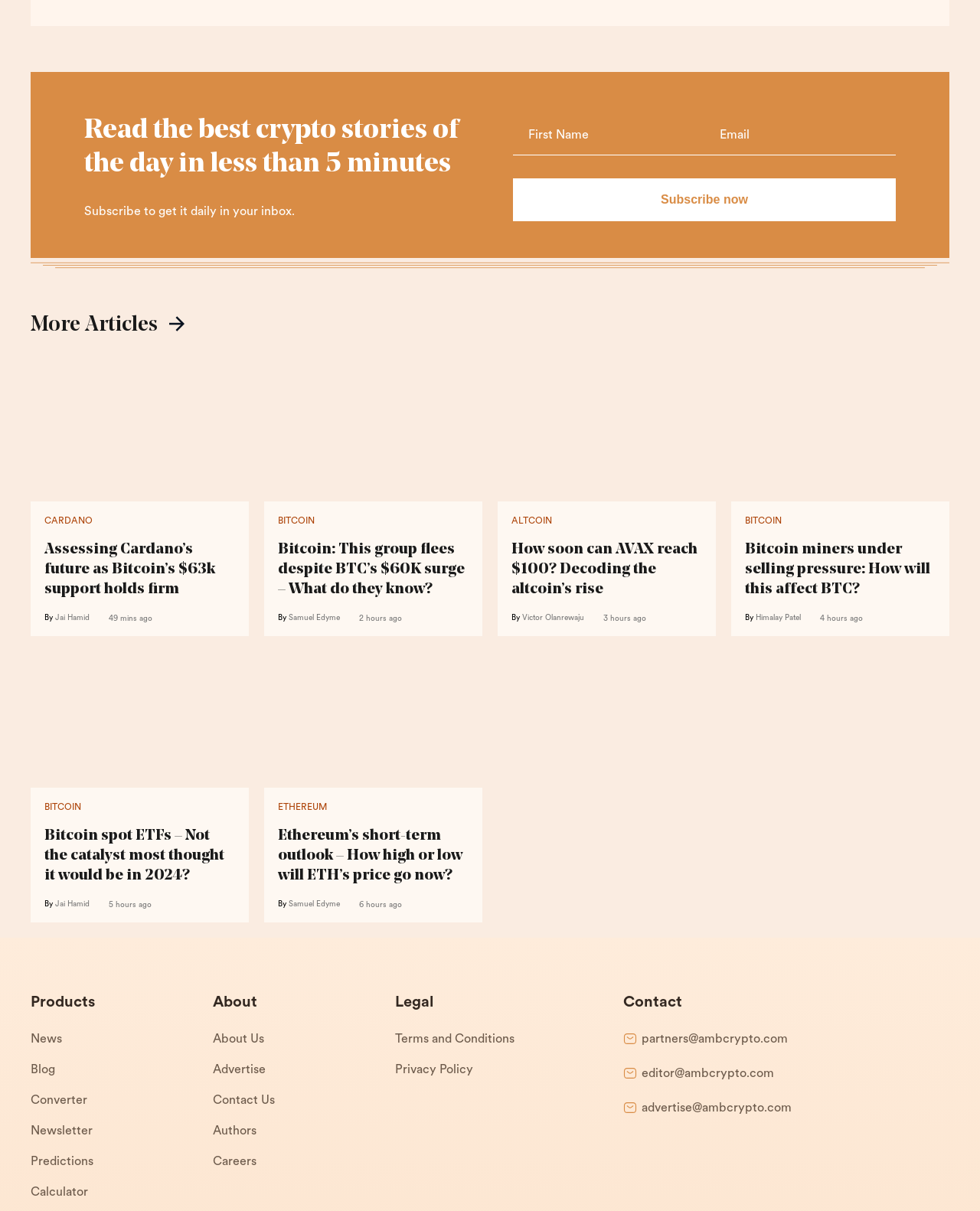For the given element description Privacy Policy, determine the bounding box coordinates of the UI element. The coordinates should follow the format (top-left x, top-left y, bottom-right x, bottom-right y) and be within the range of 0 to 1.

[0.403, 0.871, 0.589, 0.896]